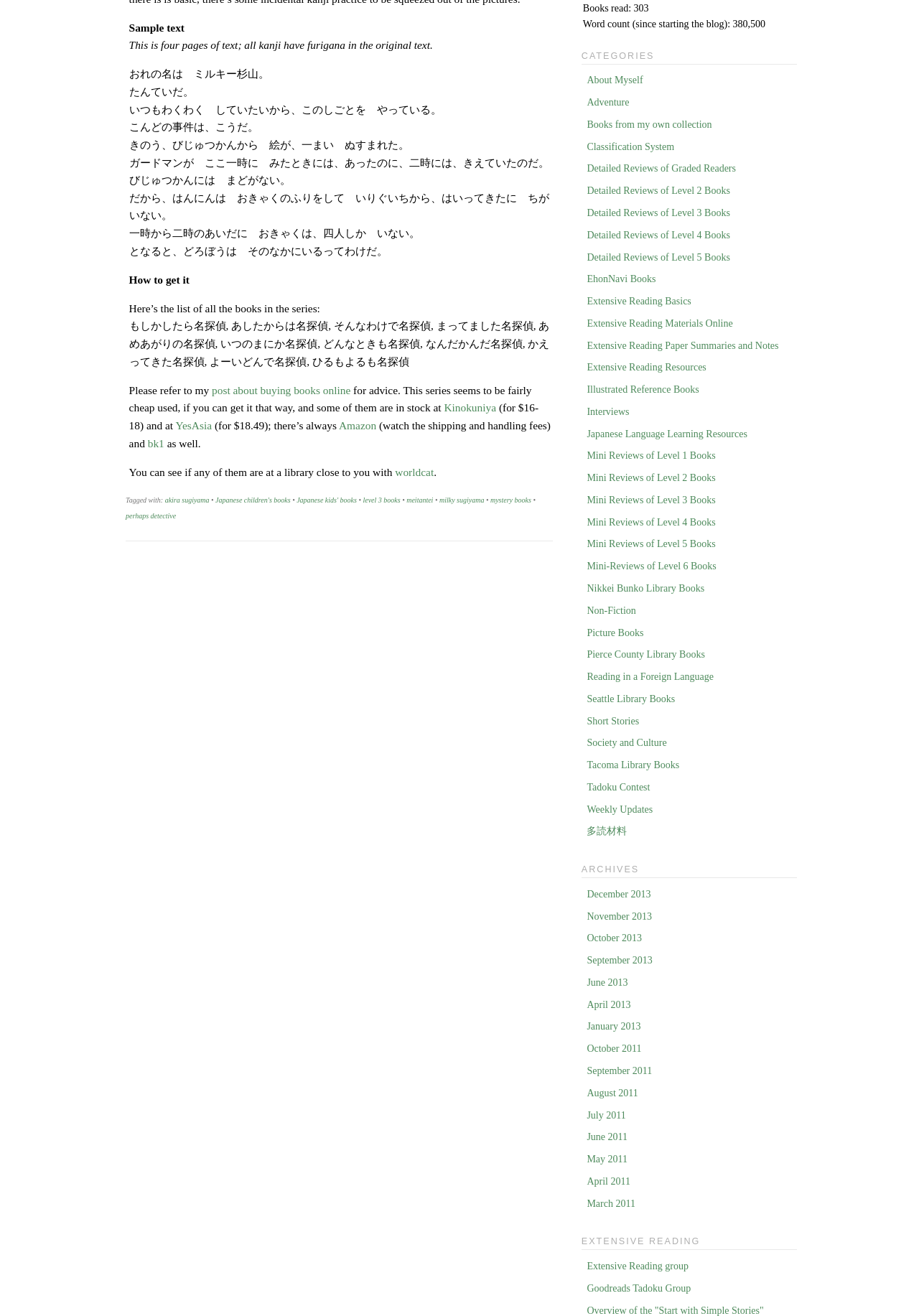Answer in one word or a short phrase: 
What is the purpose of the 'CATEGORIES' section?

To categorize books